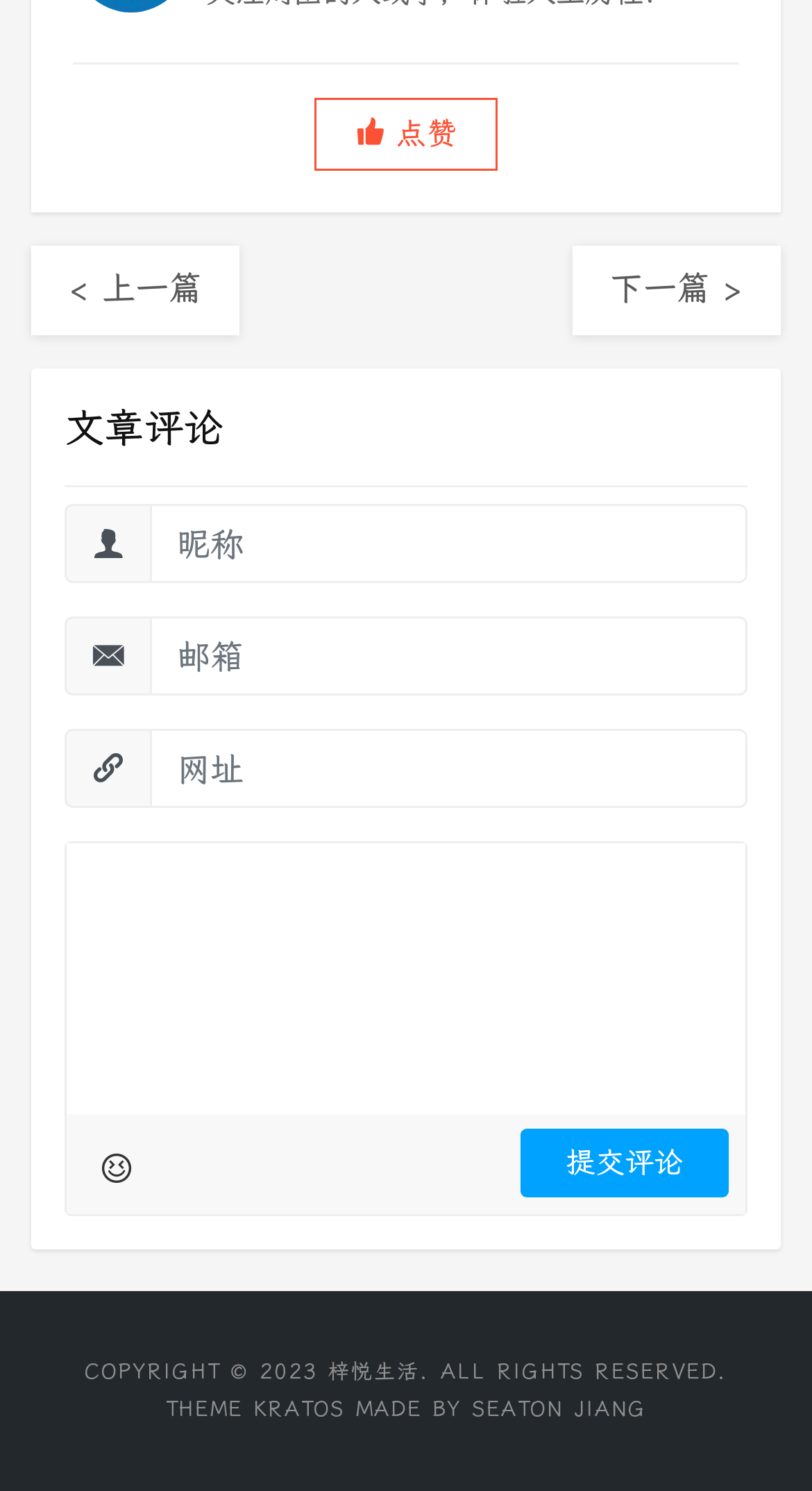Use a single word or phrase to answer the question:
What is the purpose of the textbox with no label but required?

Input comment